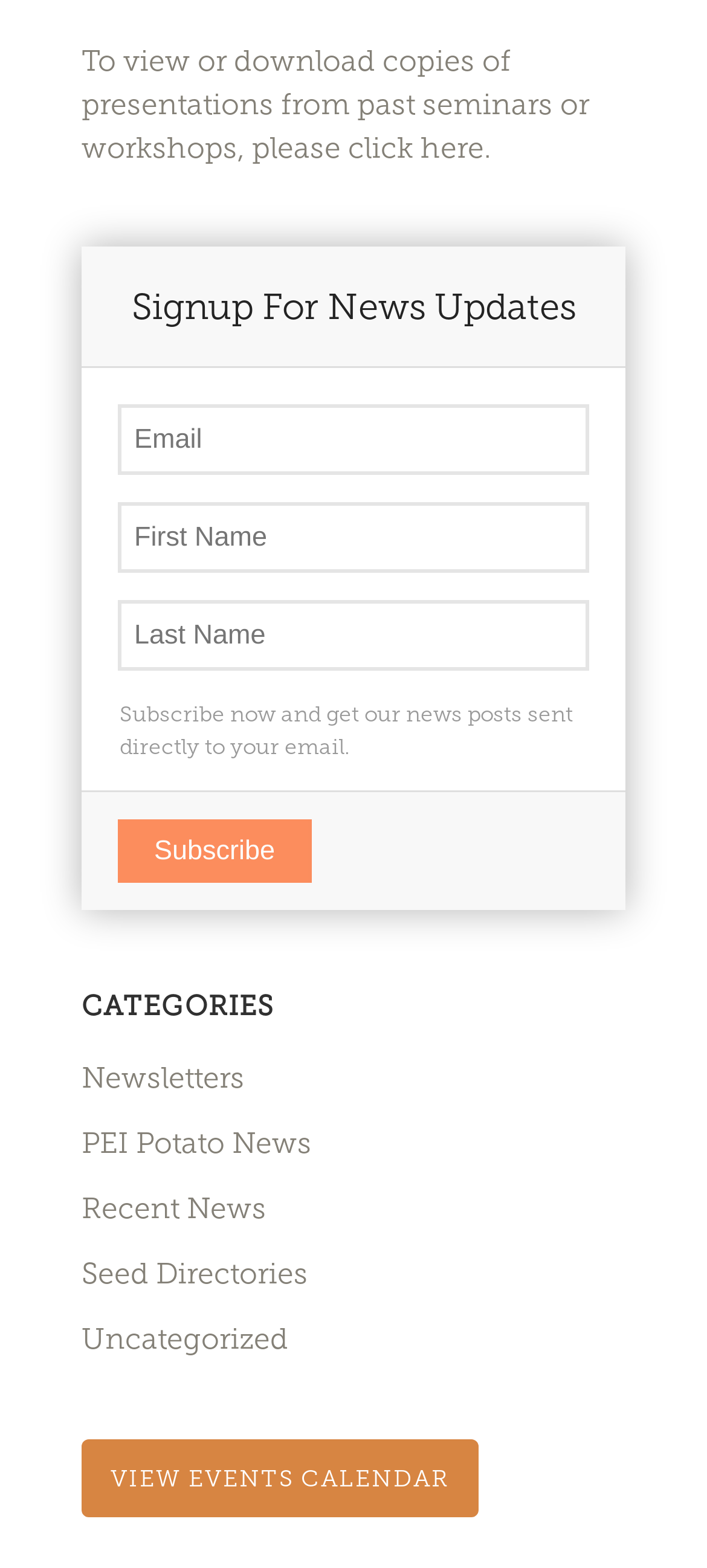Please find the bounding box coordinates (top-left x, top-left y, bottom-right x, bottom-right y) in the screenshot for the UI element described as follows: ← 前へ

None